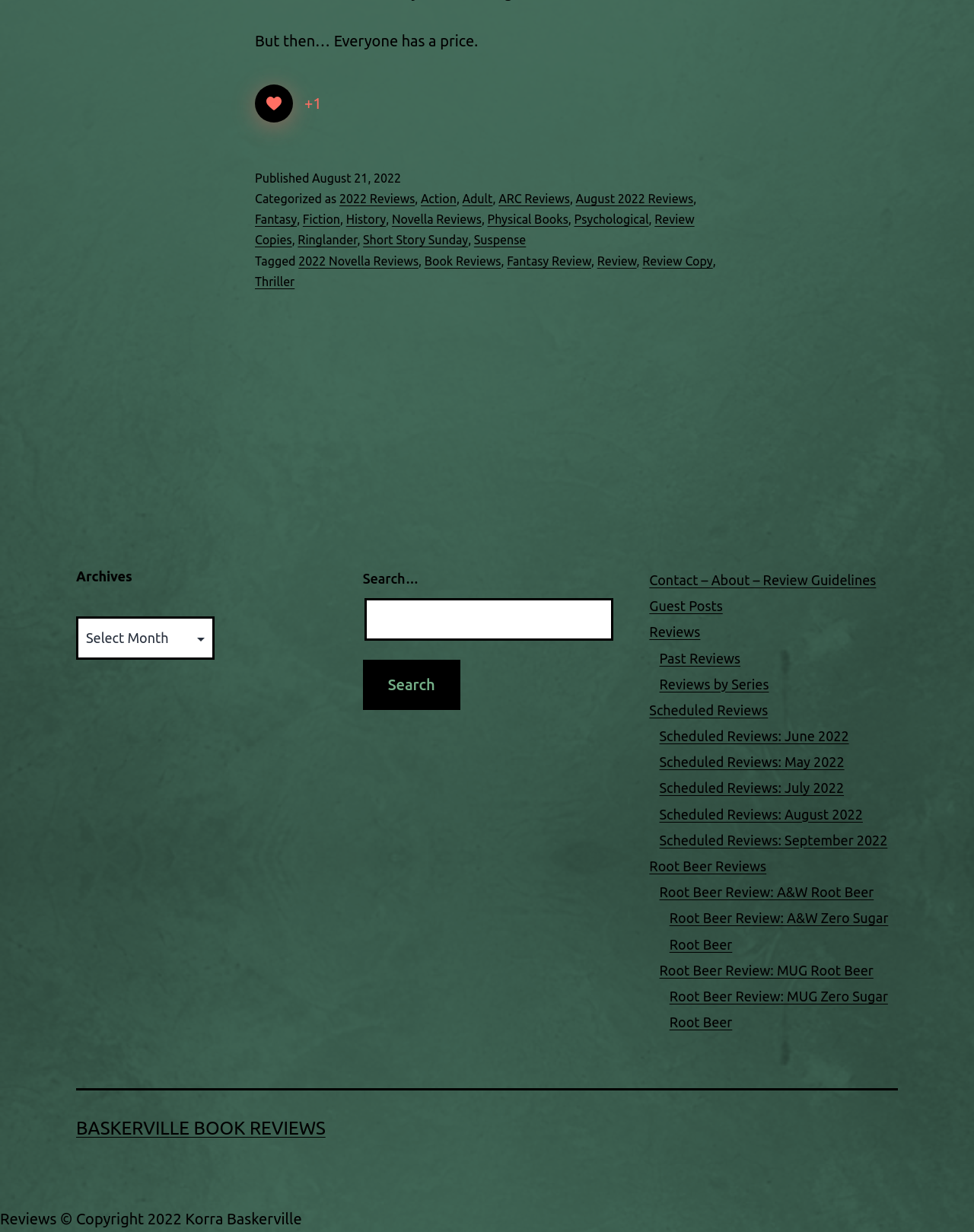What is the name of the website?
Using the image as a reference, answer the question in detail.

The name of the website is BASKERVILLE BOOK REVIEWS, which is indicated by the link with bounding box coordinates [0.078, 0.908, 0.334, 0.924] at the bottom of the page.